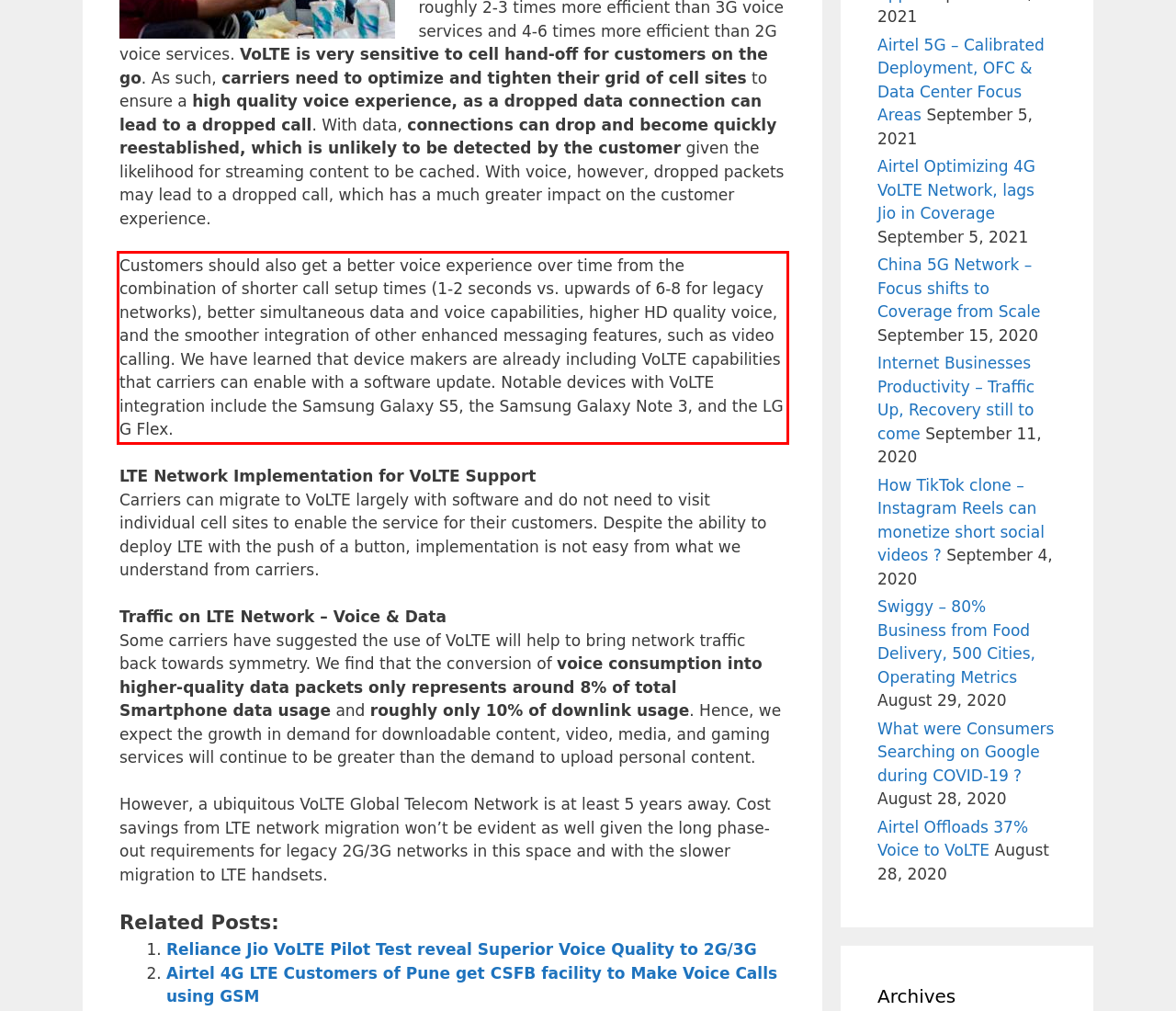From the screenshot of the webpage, locate the red bounding box and extract the text contained within that area.

Customers should also get a better voice experience over time from the combination of shorter call setup times (1-2 seconds vs. upwards of 6-8 for legacy networks), better simultaneous data and voice capabilities, higher HD quality voice, and the smoother integration of other enhanced messaging features, such as video calling. We have learned that device makers are already including VoLTE capabilities that carriers can enable with a software update. Notable devices with VoLTE integration include the Samsung Galaxy S5, the Samsung Galaxy Note 3, and the LG G Flex.